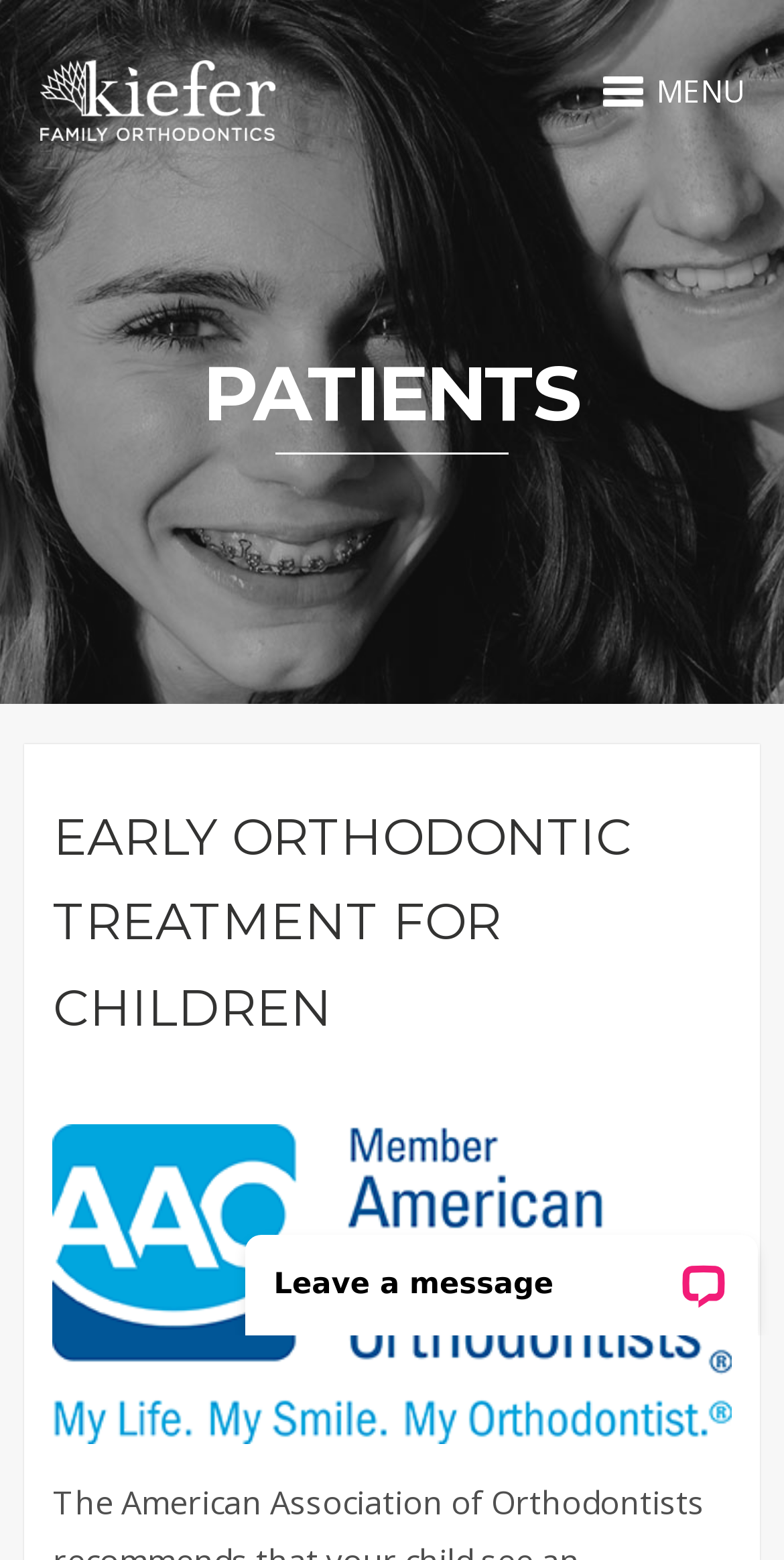Can you give a detailed response to the following question using the information from the image? What is the main category of the webpage?

Based on the webpage structure, I can see a heading 'PATIENTS' which indicates that the main category of the webpage is related to patients.